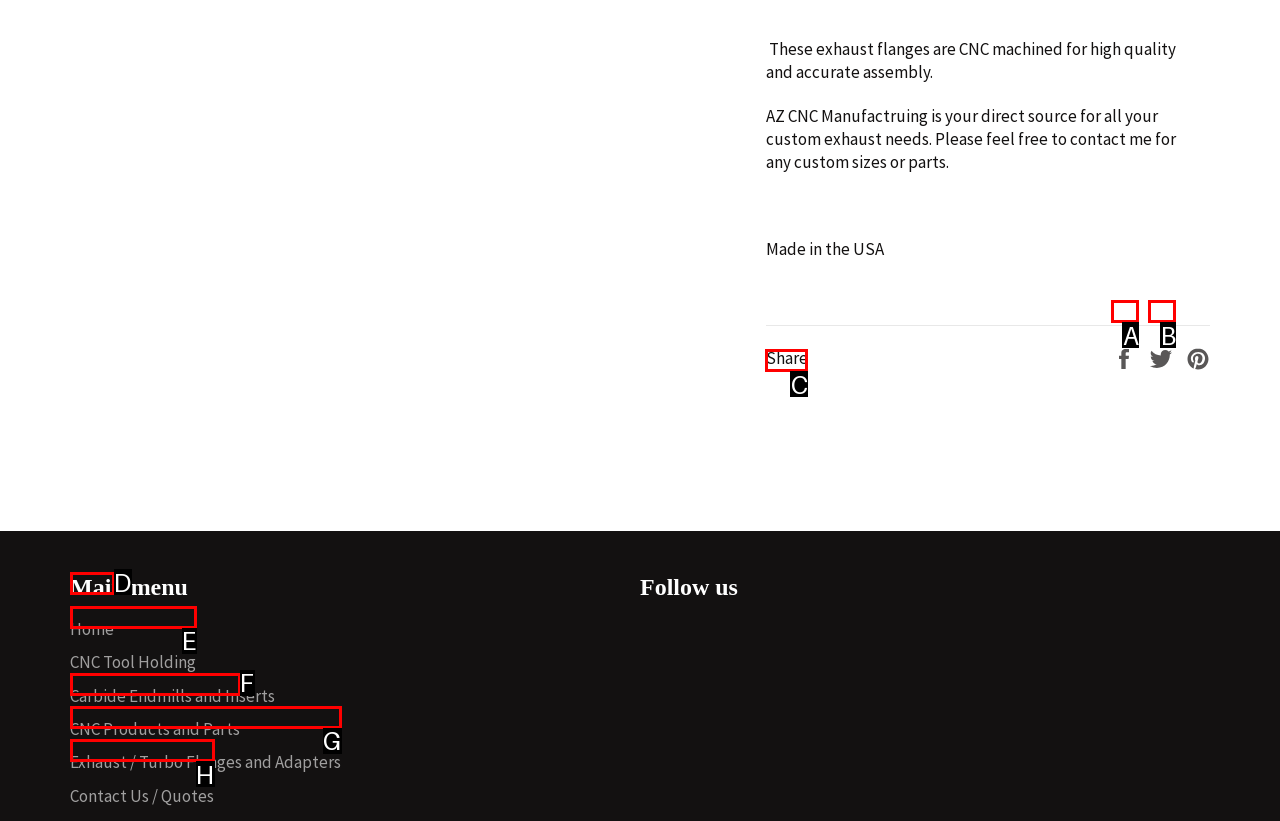Select the letter of the UI element you need to click on to fulfill this task: Click on Share. Write down the letter only.

C